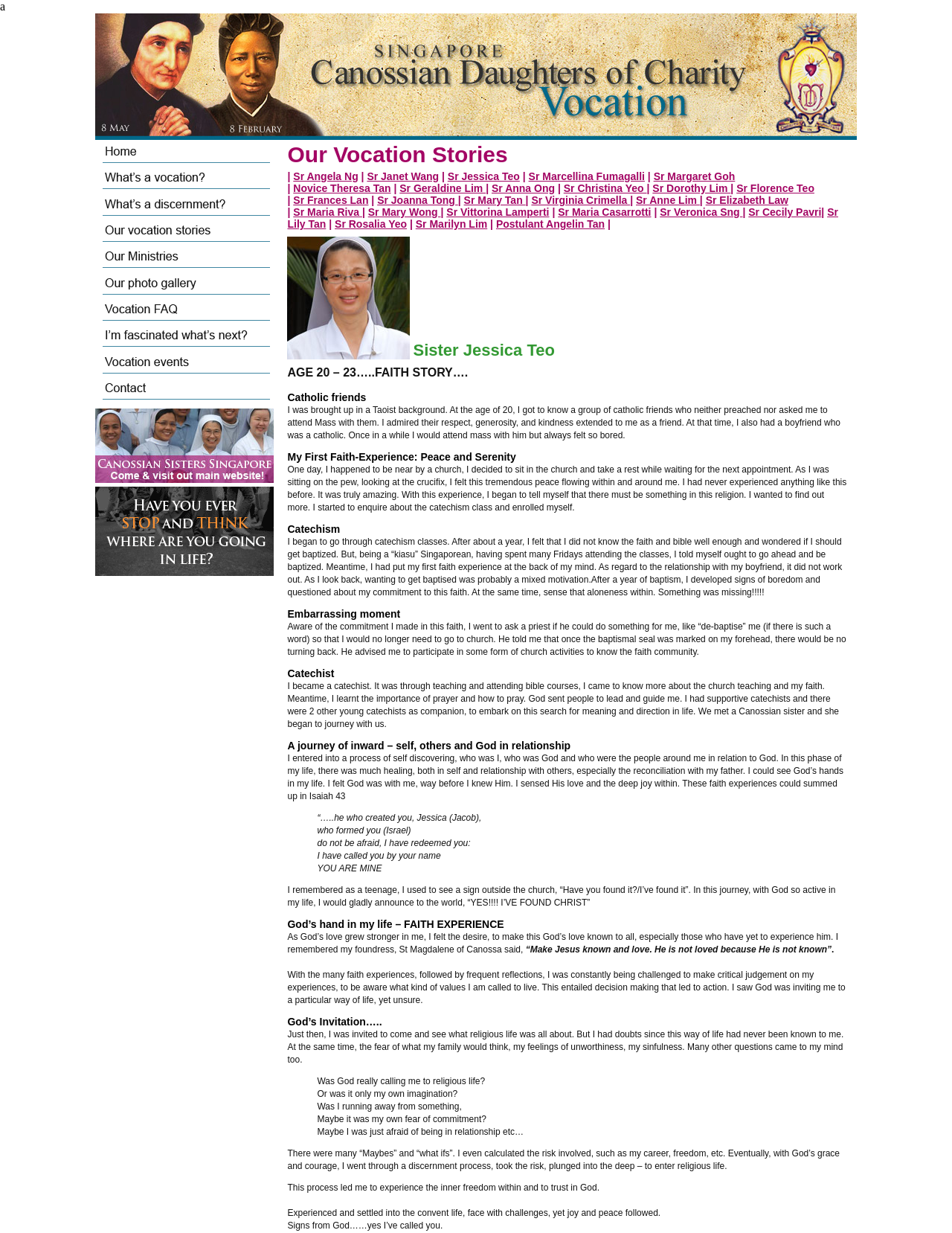Given the webpage screenshot and the description, determine the bounding box coordinates (top-left x, top-left y, bottom-right x, bottom-right y) that define the location of the UI element matching this description: alt="Our ministries in Singapore" name="Ministries"

[0.1, 0.208, 0.291, 0.219]